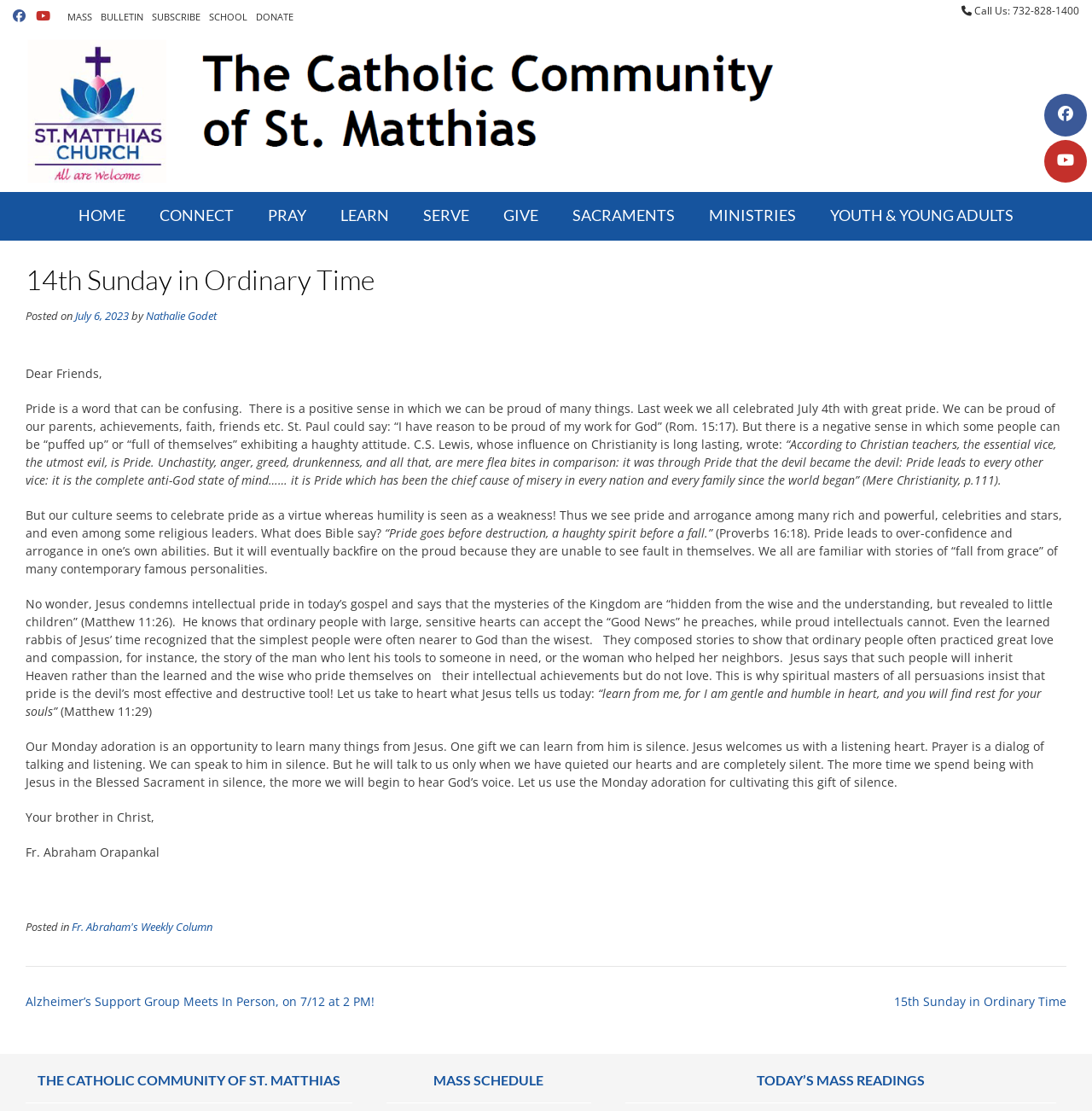Please identify the bounding box coordinates of the element's region that should be clicked to execute the following instruction: "Click the MASS link". The bounding box coordinates must be four float numbers between 0 and 1, i.e., [left, top, right, bottom].

[0.059, 0.004, 0.088, 0.026]